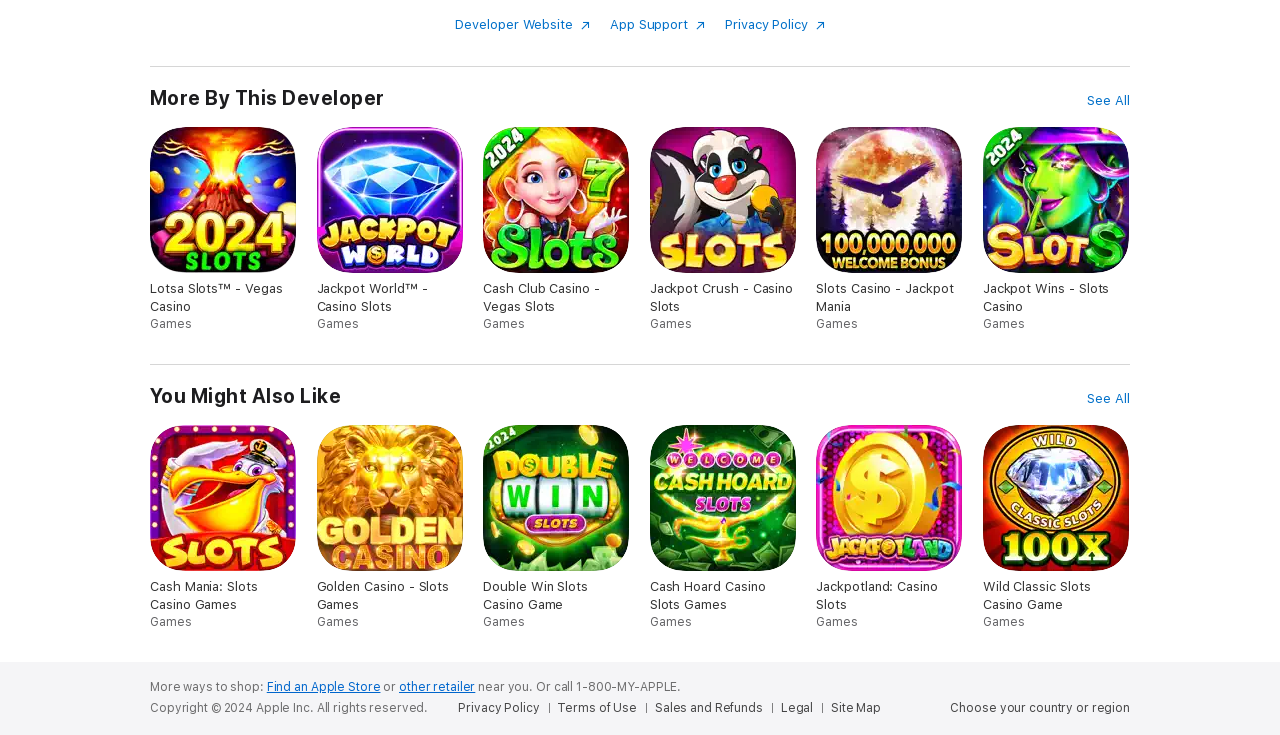Highlight the bounding box of the UI element that corresponds to this description: "Sales and Refunds".

[0.512, 0.952, 0.603, 0.974]